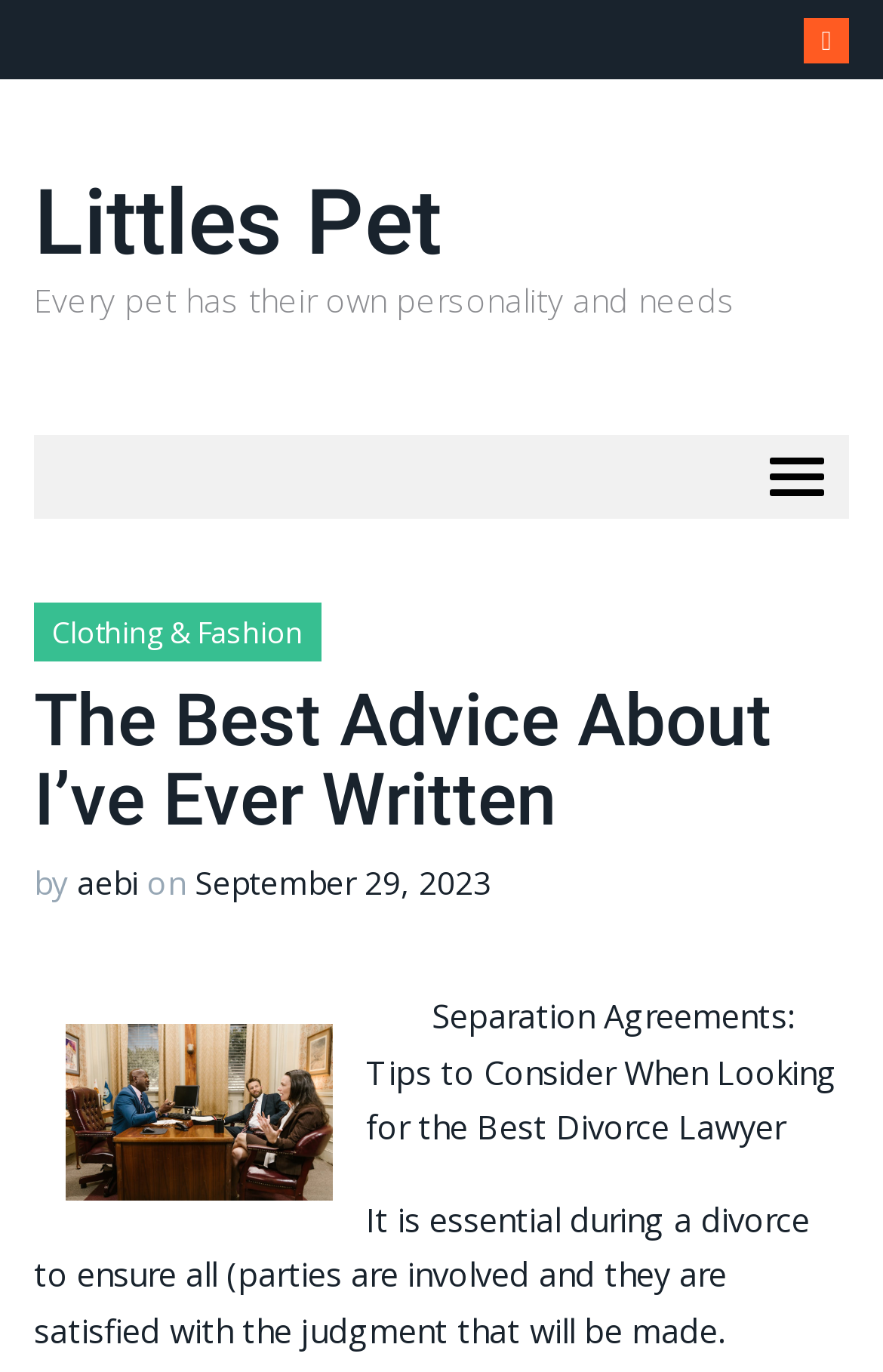For the following element description, predict the bounding box coordinates in the format (top-left x, top-left y, bottom-right x, bottom-right y). All values should be floating point numbers between 0 and 1. Description: Clothing & Fashion

[0.038, 0.439, 0.364, 0.482]